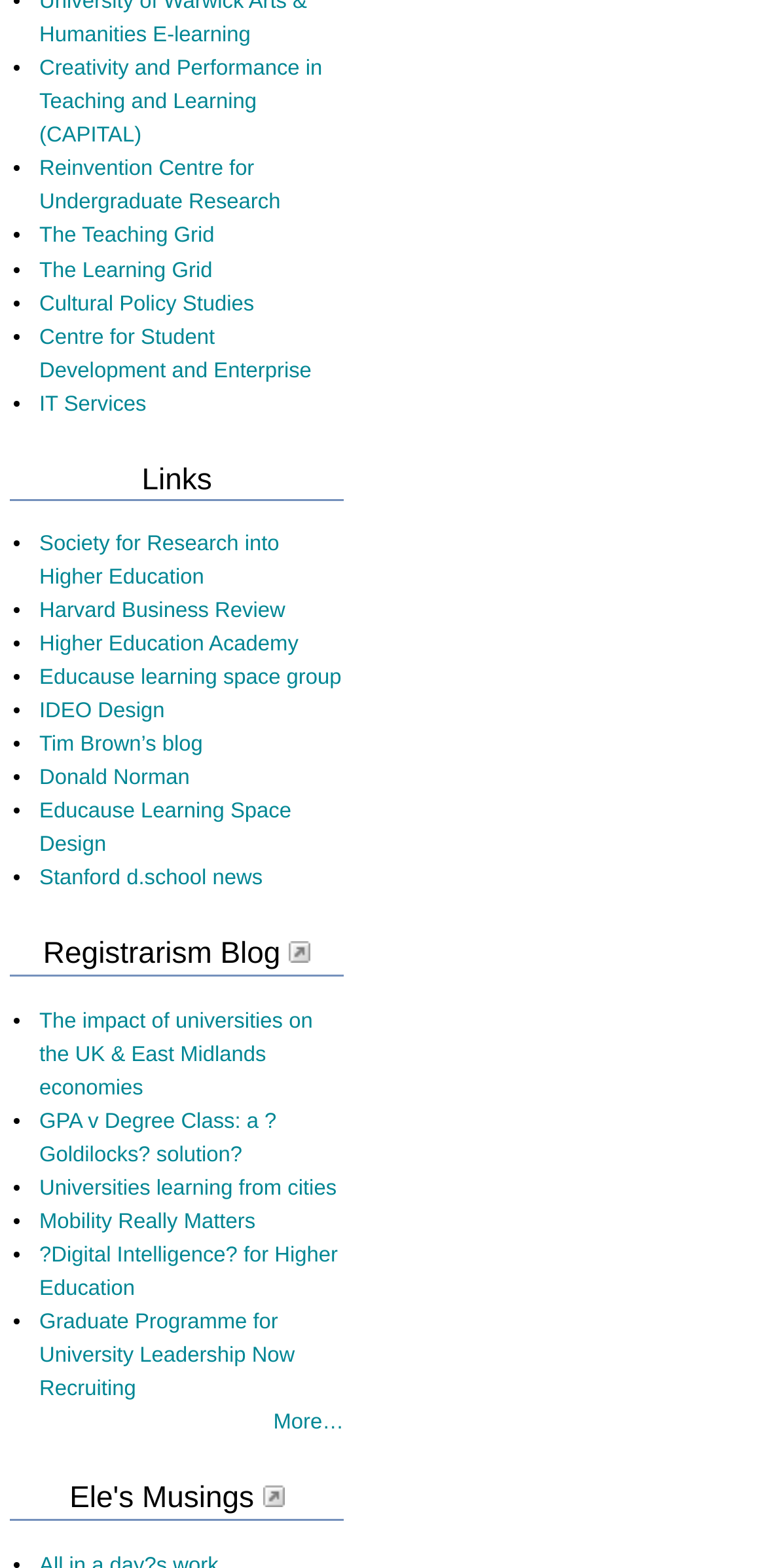Highlight the bounding box coordinates of the element you need to click to perform the following instruction: "View more links."

[0.357, 0.9, 0.449, 0.915]